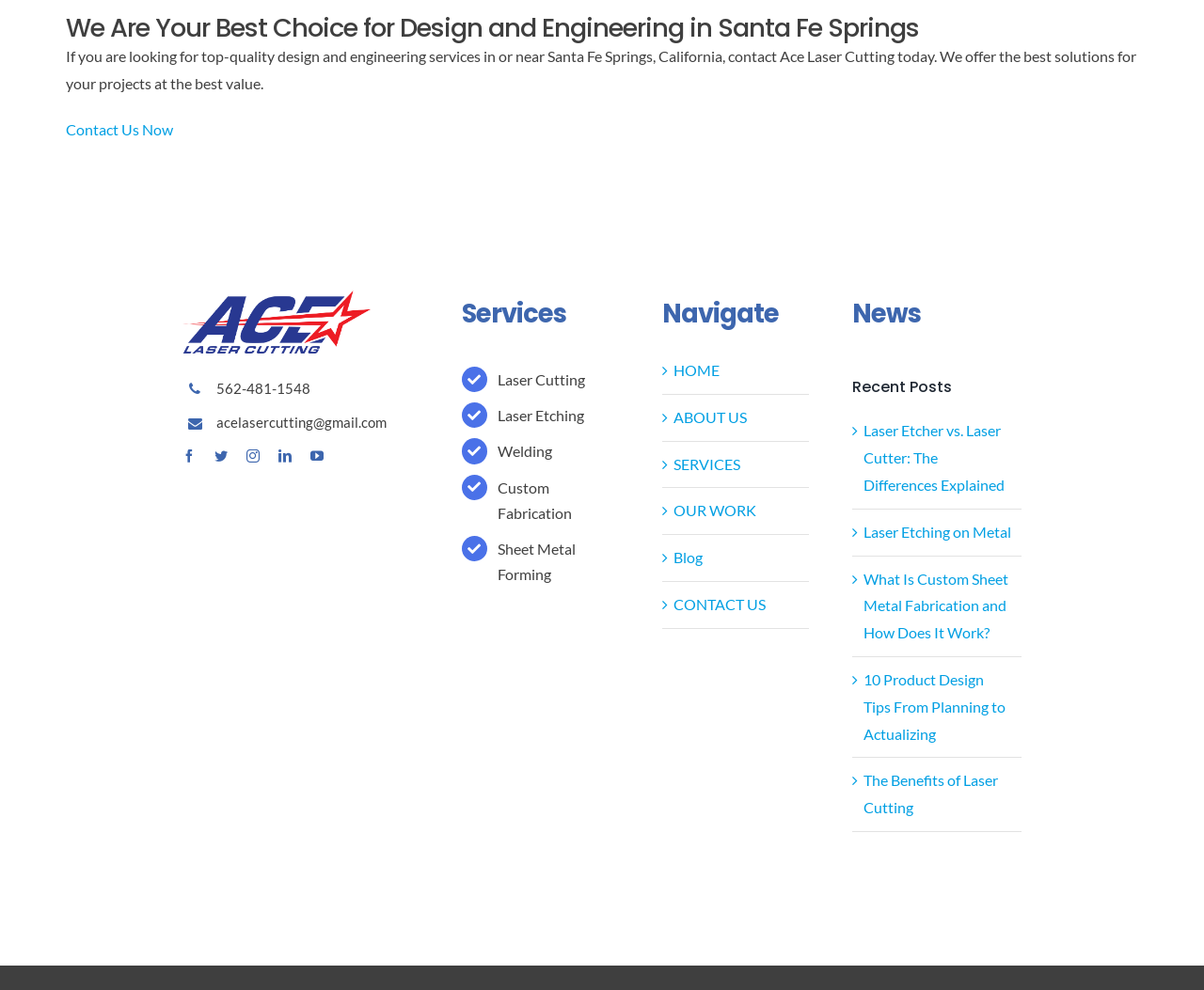Please mark the clickable region by giving the bounding box coordinates needed to complete this instruction: "Learn about our laser cutting service".

[0.413, 0.374, 0.486, 0.392]